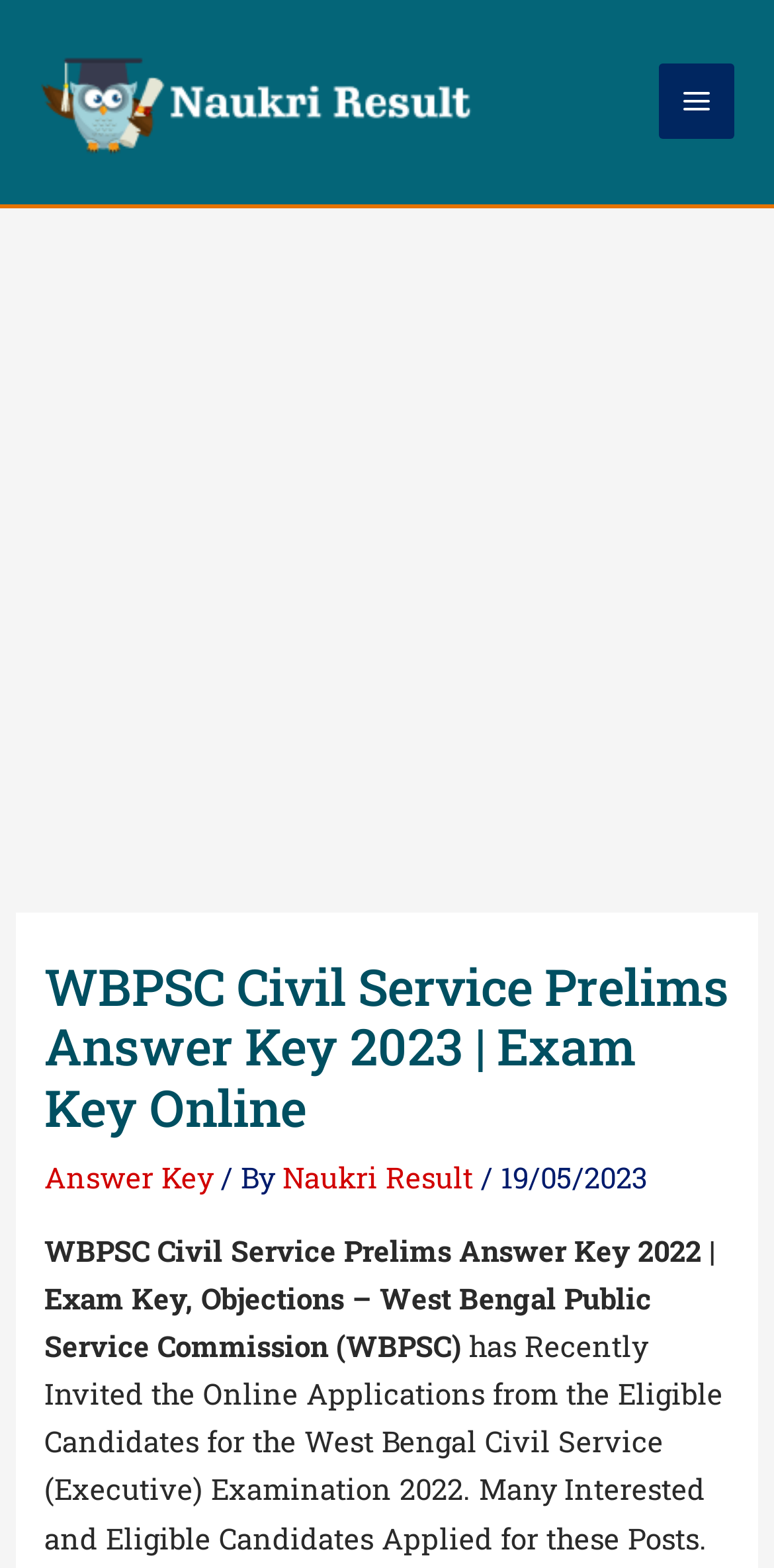What is the relationship between Naukri Result and the exam?
Answer the question with a detailed and thorough explanation.

I found the answer by looking at the links on the webpage, which includes a link to 'Naukri Result'. This link is related to the exam, possibly providing additional resources or information.